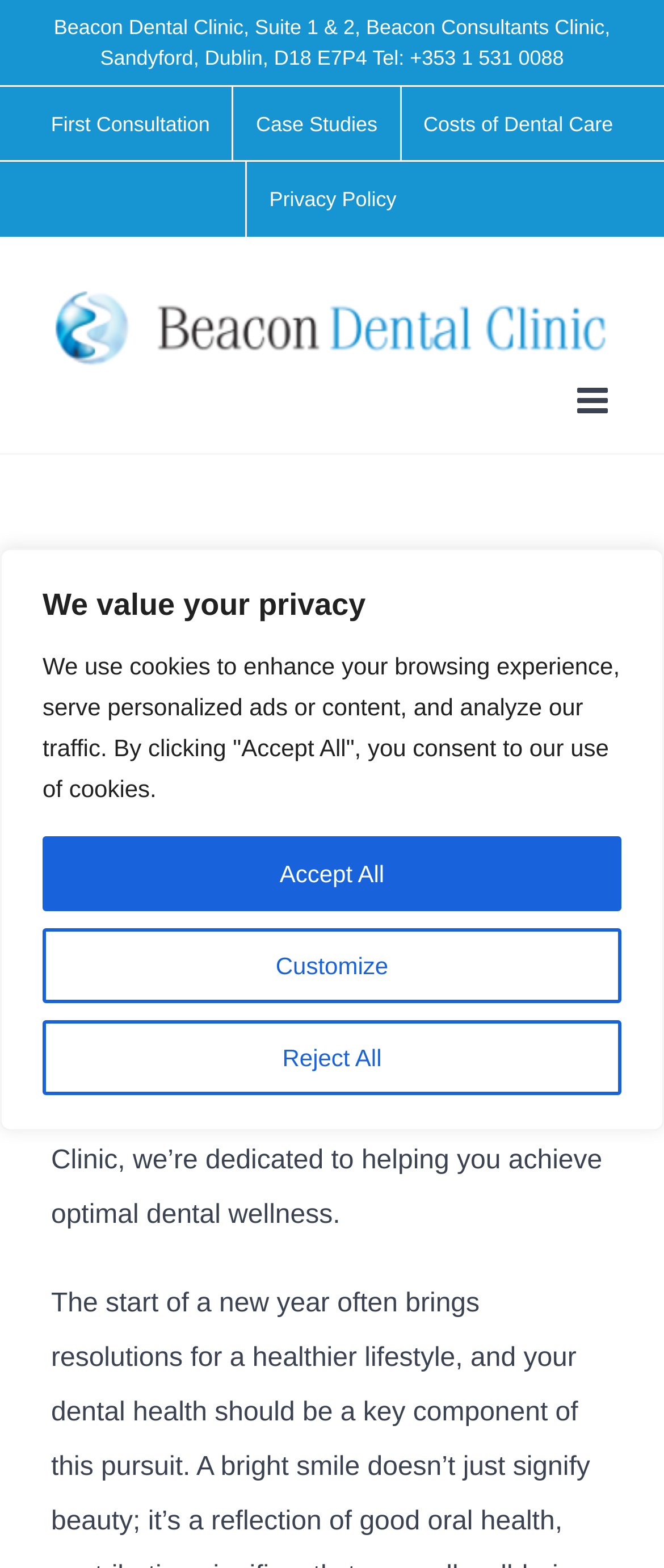What is the topic of the main article?
Make sure to answer the question with a detailed and comprehensive explanation.

I found the topic of the main article by looking at the heading below the clinic's logo. The heading 'New Year, New Smile: Embracing Dental Wellness in 2024' indicates that the main article is about embracing dental wellness in the new year.